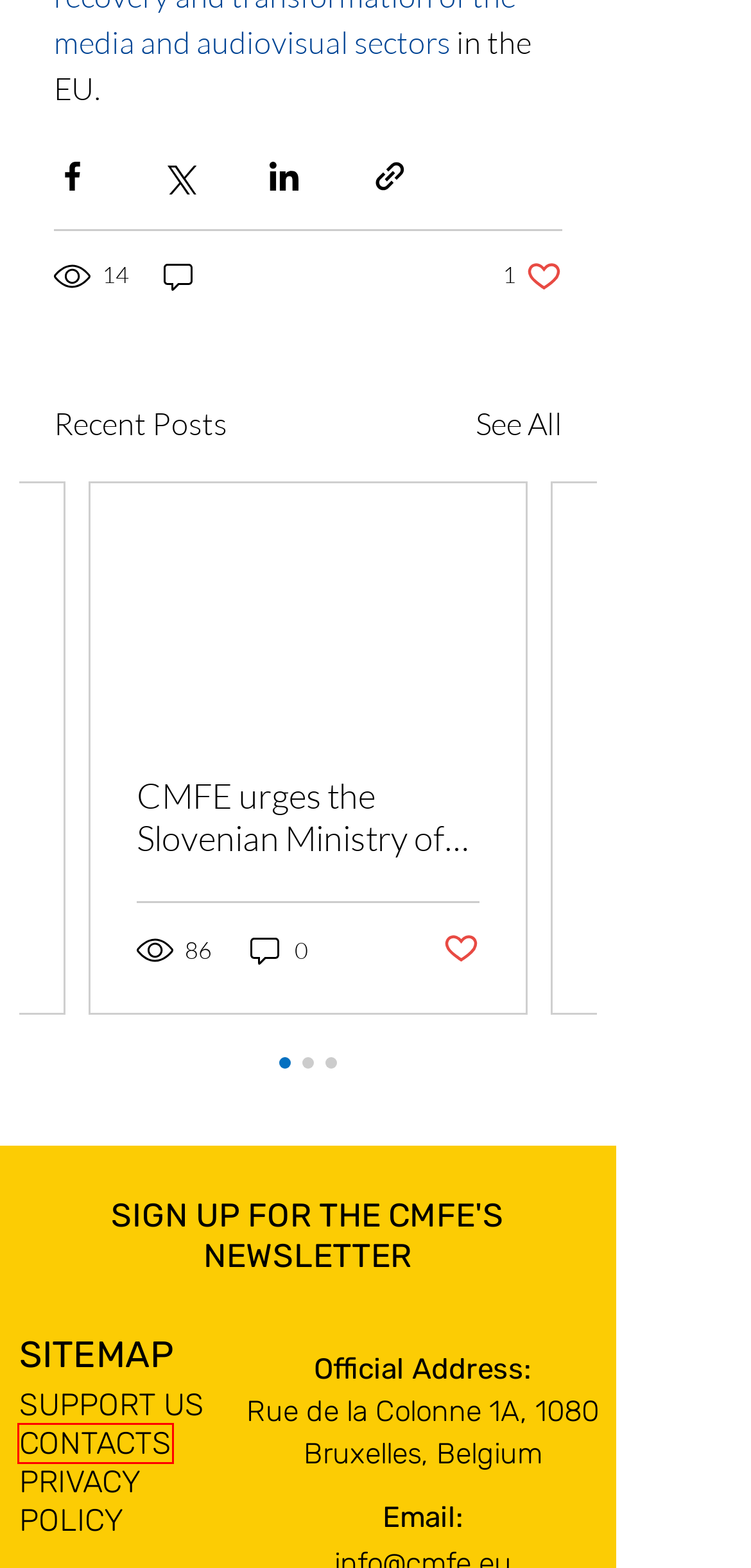Look at the screenshot of the webpage and find the element within the red bounding box. Choose the webpage description that best fits the new webpage that will appear after clicking the element. Here are the candidates:
A. Contact | cmfe
B. European News Media Forum on Safety of Journalists | Shaping Europe’s digital future
C. Data Privacy | cmfe
D. Community Media Forum Europe | International Non-Profit Association | Bruxelles
E. News | cmfe
F. Preserving Non-Profit Broadcasting: A Call for Fair Media Practices in Germany
G. Newsletter | cmfe
H. Public Health & Media and Information Literacy in Community Media

A